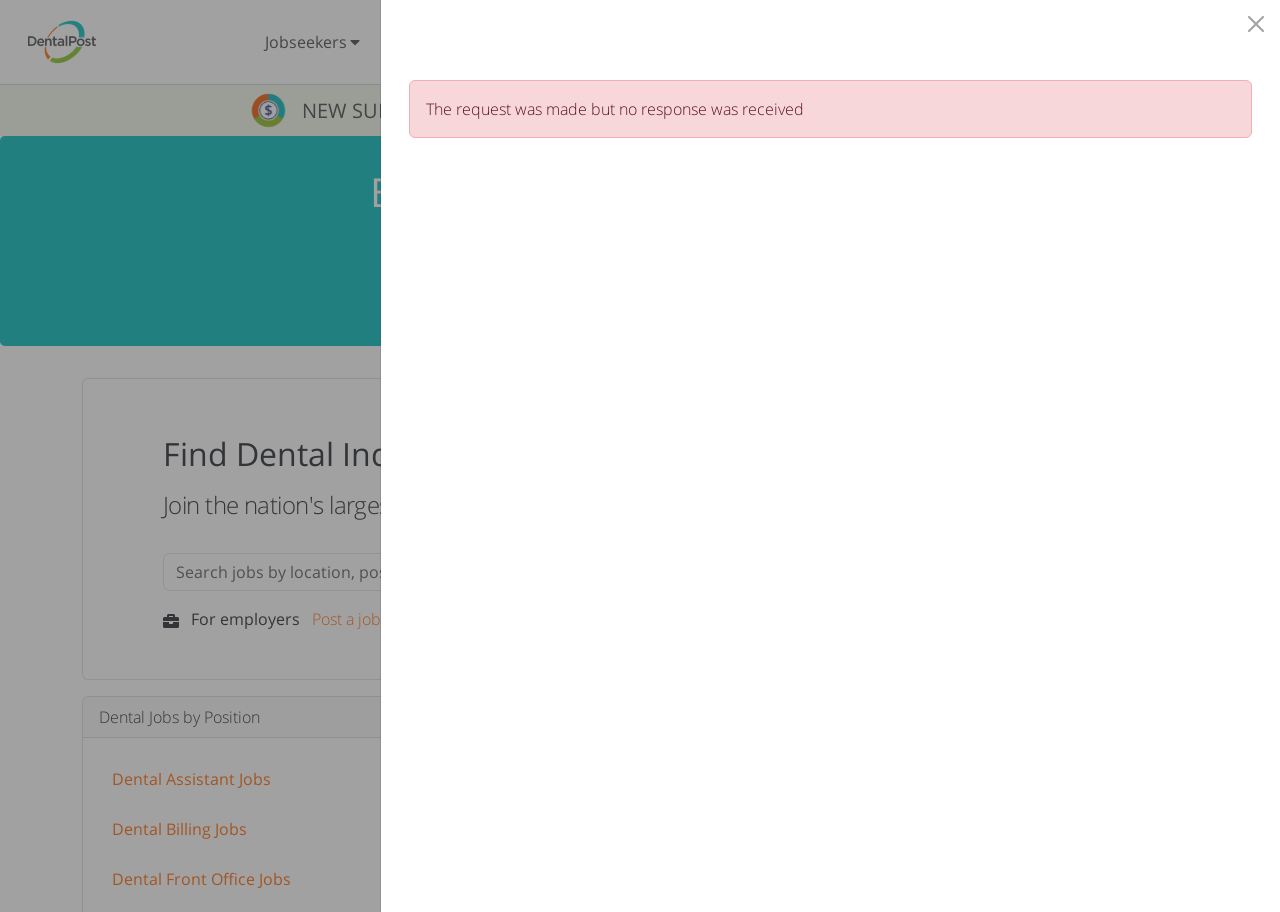Please identify the bounding box coordinates of the element's region that should be clicked to execute the following instruction: "Create Account". The bounding box coordinates must be four float numbers between 0 and 1, i.e., [left, top, right, bottom].

[0.867, 0.019, 0.978, 0.073]